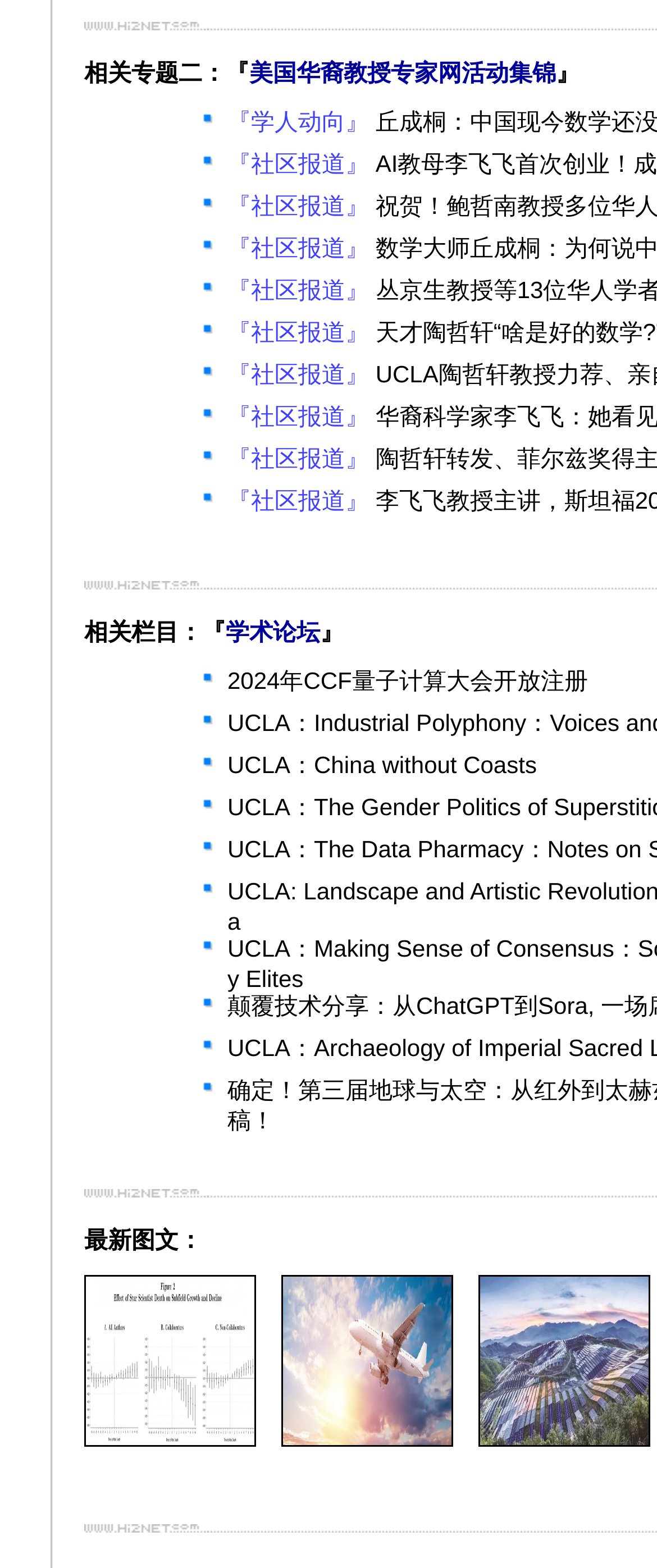Point out the bounding box coordinates of the section to click in order to follow this instruction: "View the cart".

None